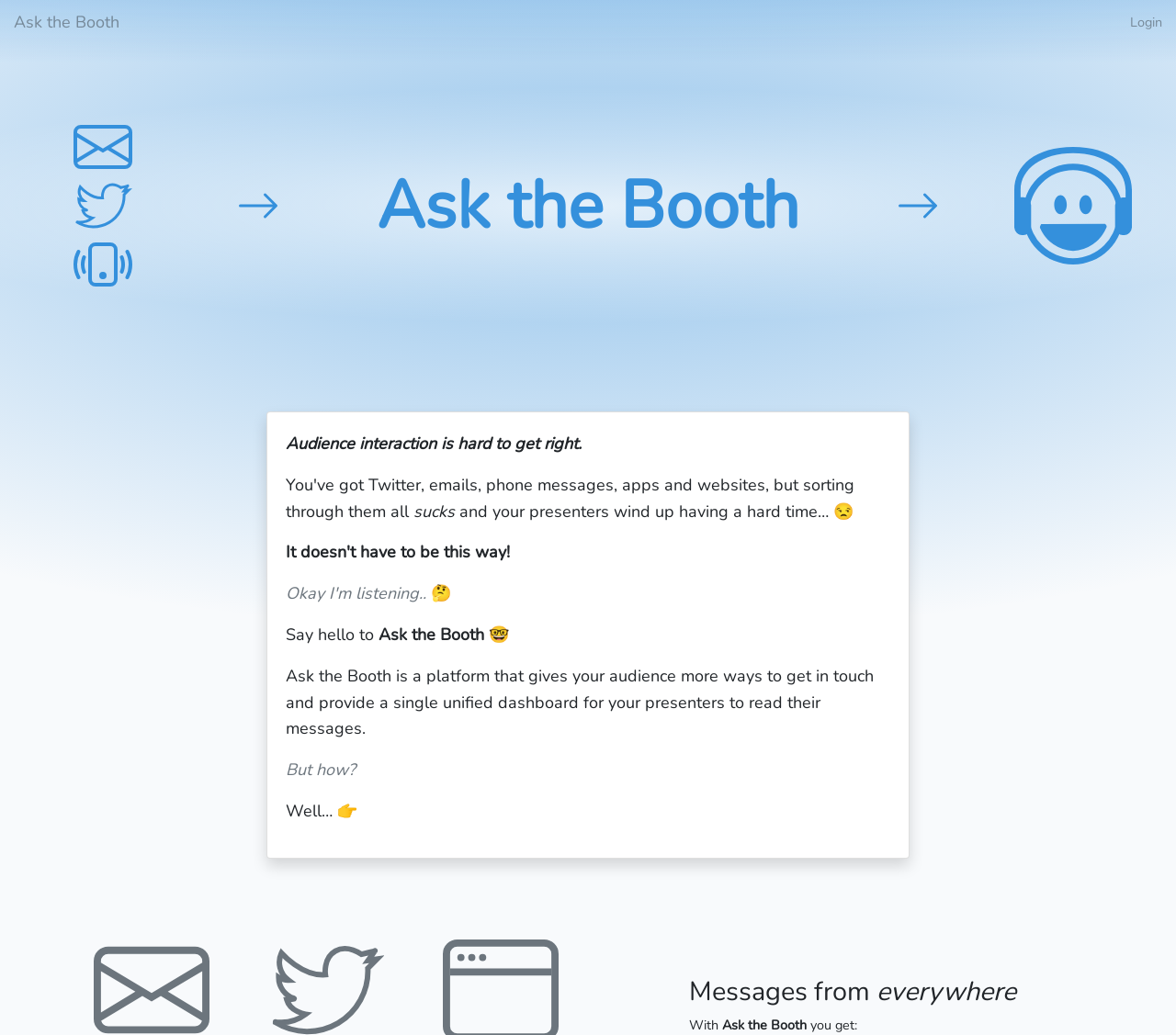Locate the bounding box coordinates for the element described below: "Login". The coordinates must be four float values between 0 and 1, formatted as [left, top, right, bottom].

[0.961, 0.011, 0.988, 0.032]